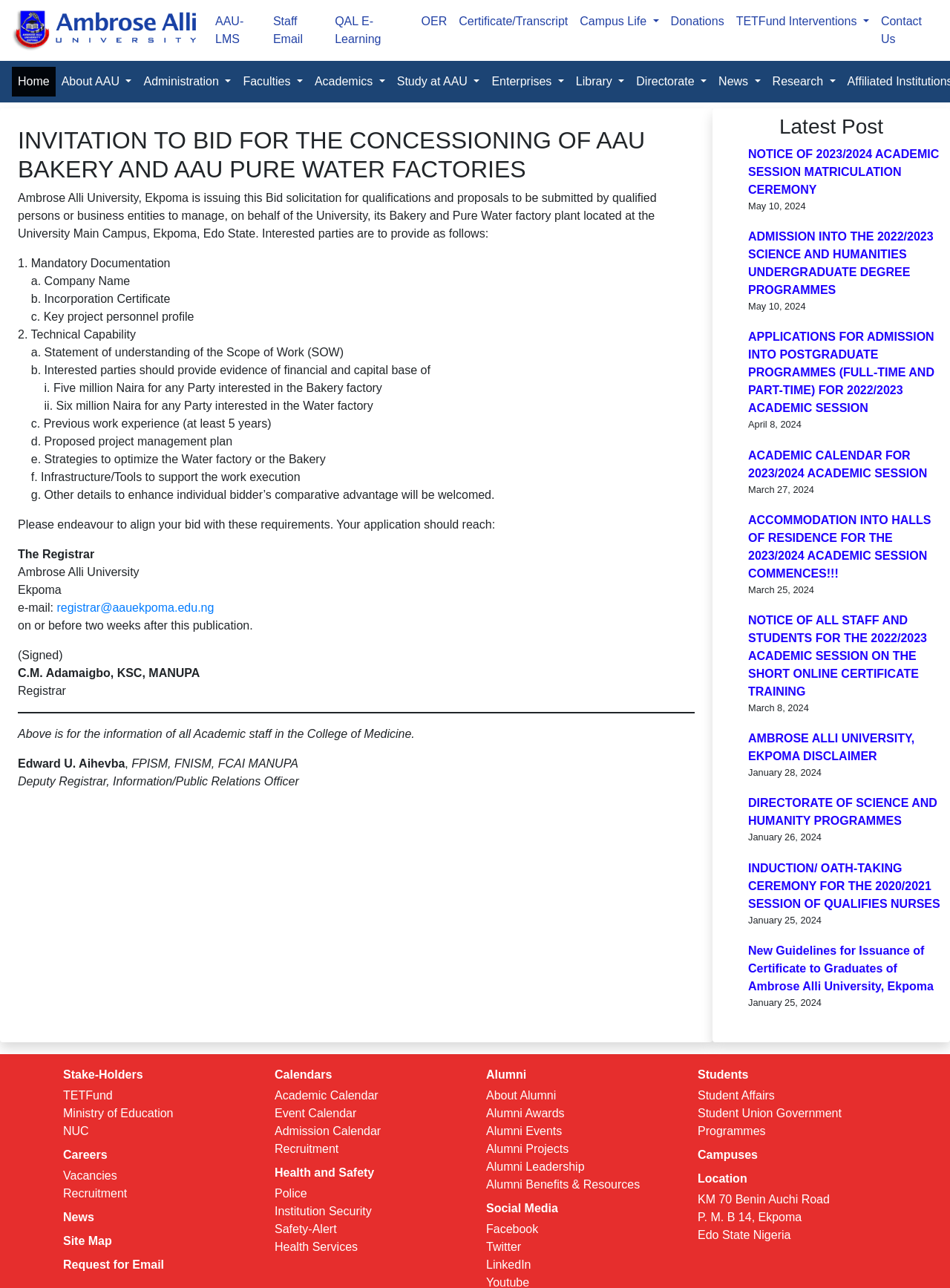Highlight the bounding box coordinates of the element you need to click to perform the following instruction: "Click the 'Contact Us' link."

[0.921, 0.005, 0.988, 0.042]